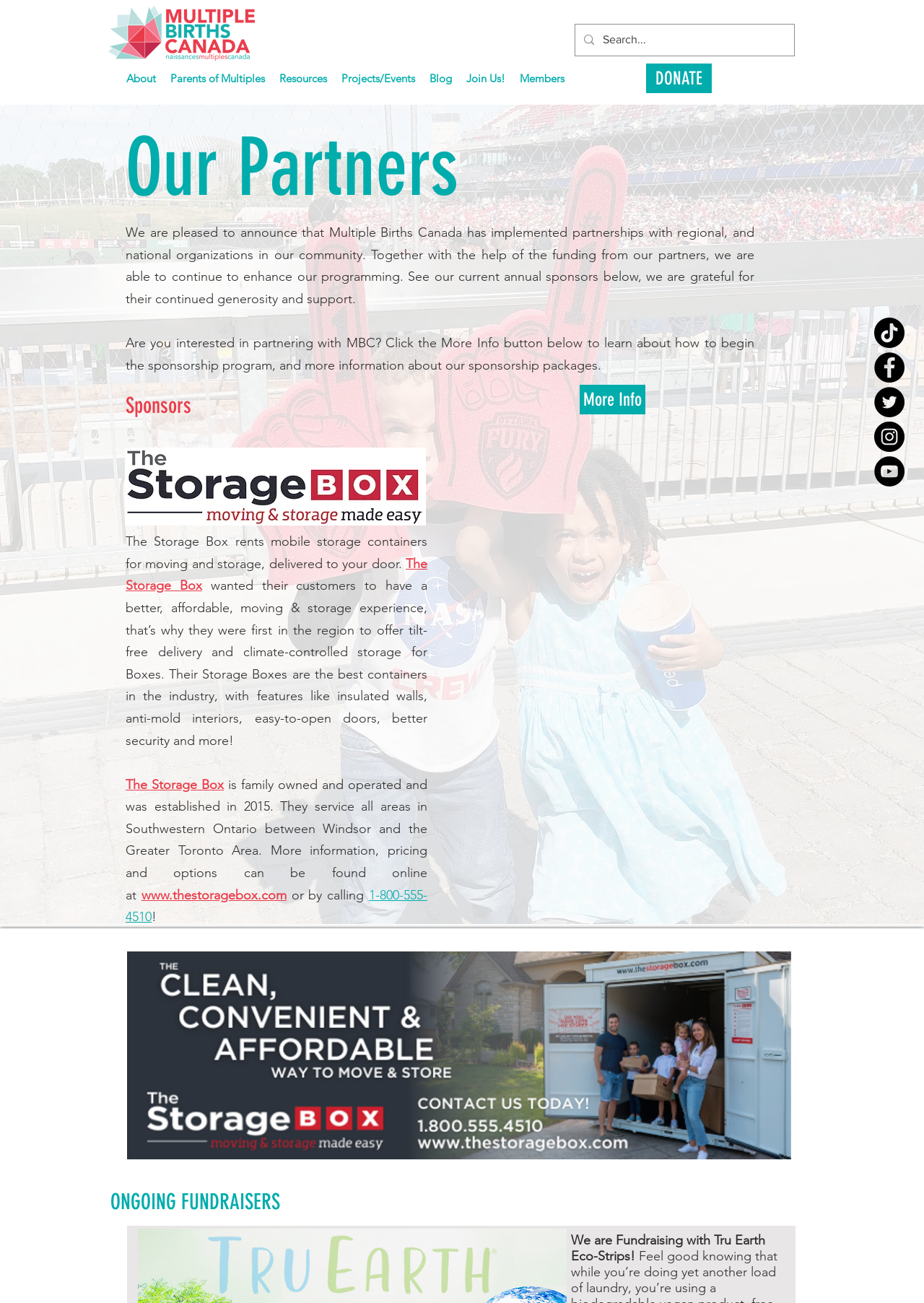Please mark the bounding box coordinates of the area that should be clicked to carry out the instruction: "Click on the DONATE button".

[0.699, 0.049, 0.77, 0.071]